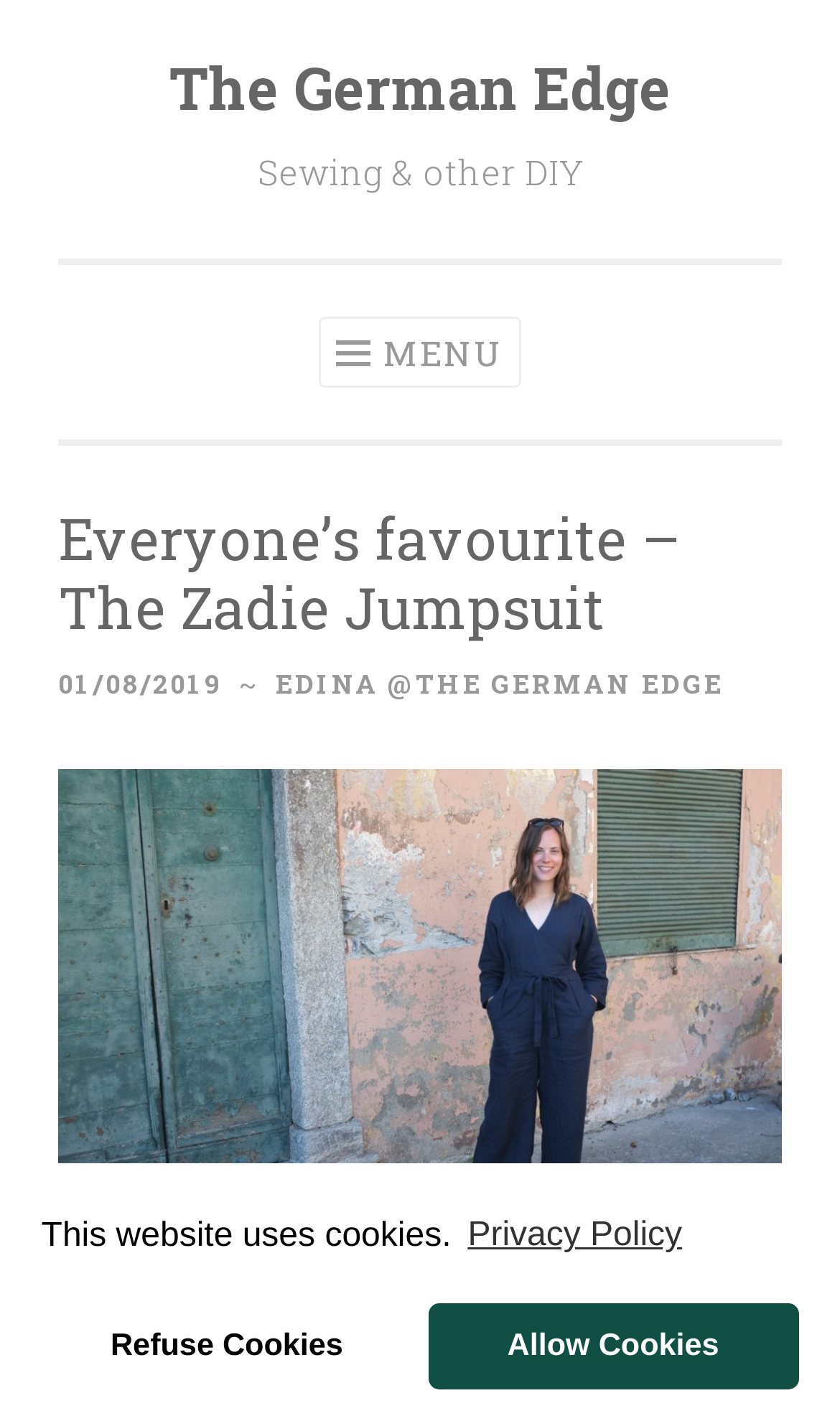What is the category of the article?
Please respond to the question with as much detail as possible.

The category of the article can be found in the heading element 'Sewing & other DIY' which is a sibling element of the heading element 'The German Edge'.